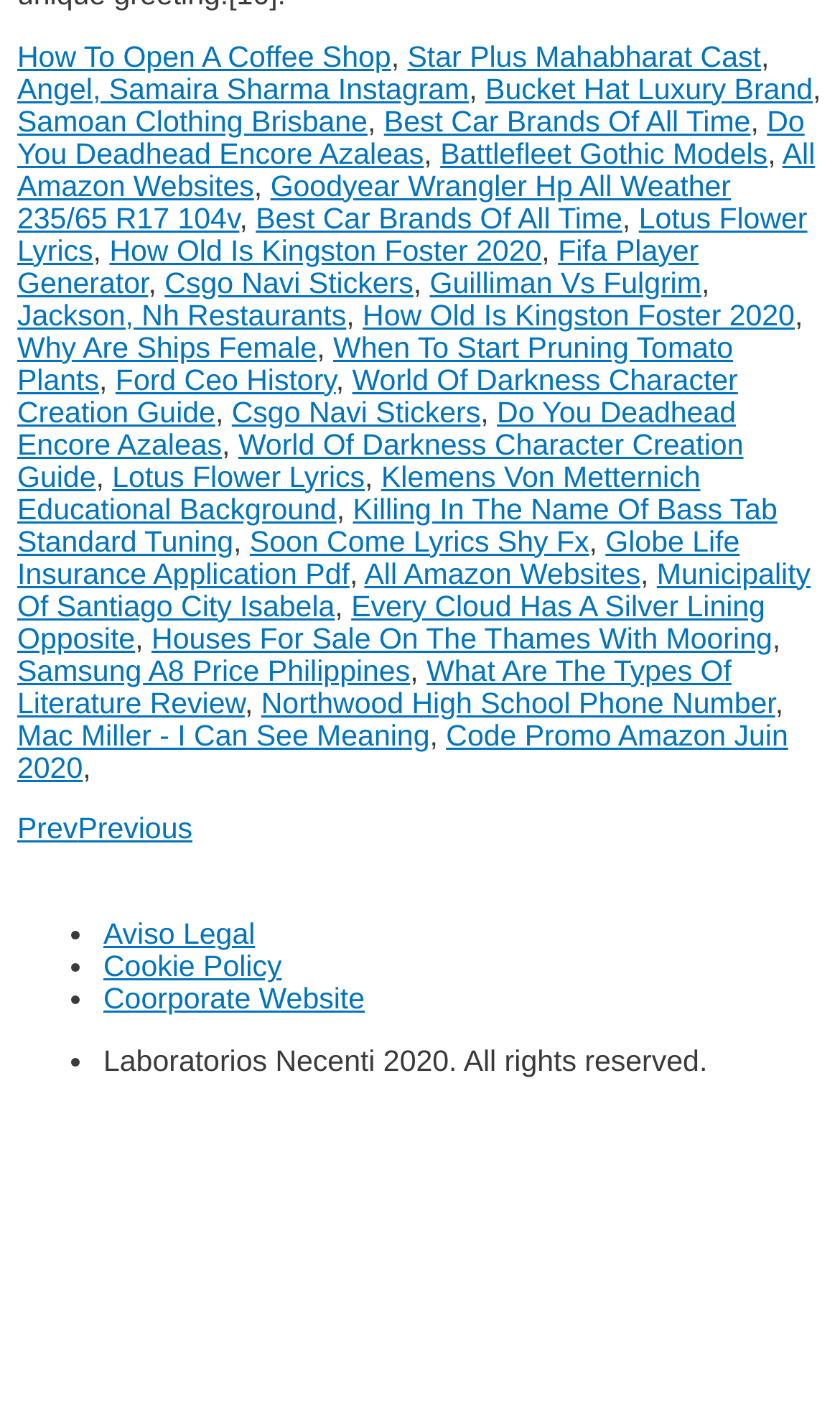Specify the bounding box coordinates of the region I need to click to perform the following instruction: "View post". The coordinates must be four float numbers in the range of 0 to 1, i.e., [left, top, right, bottom].

None